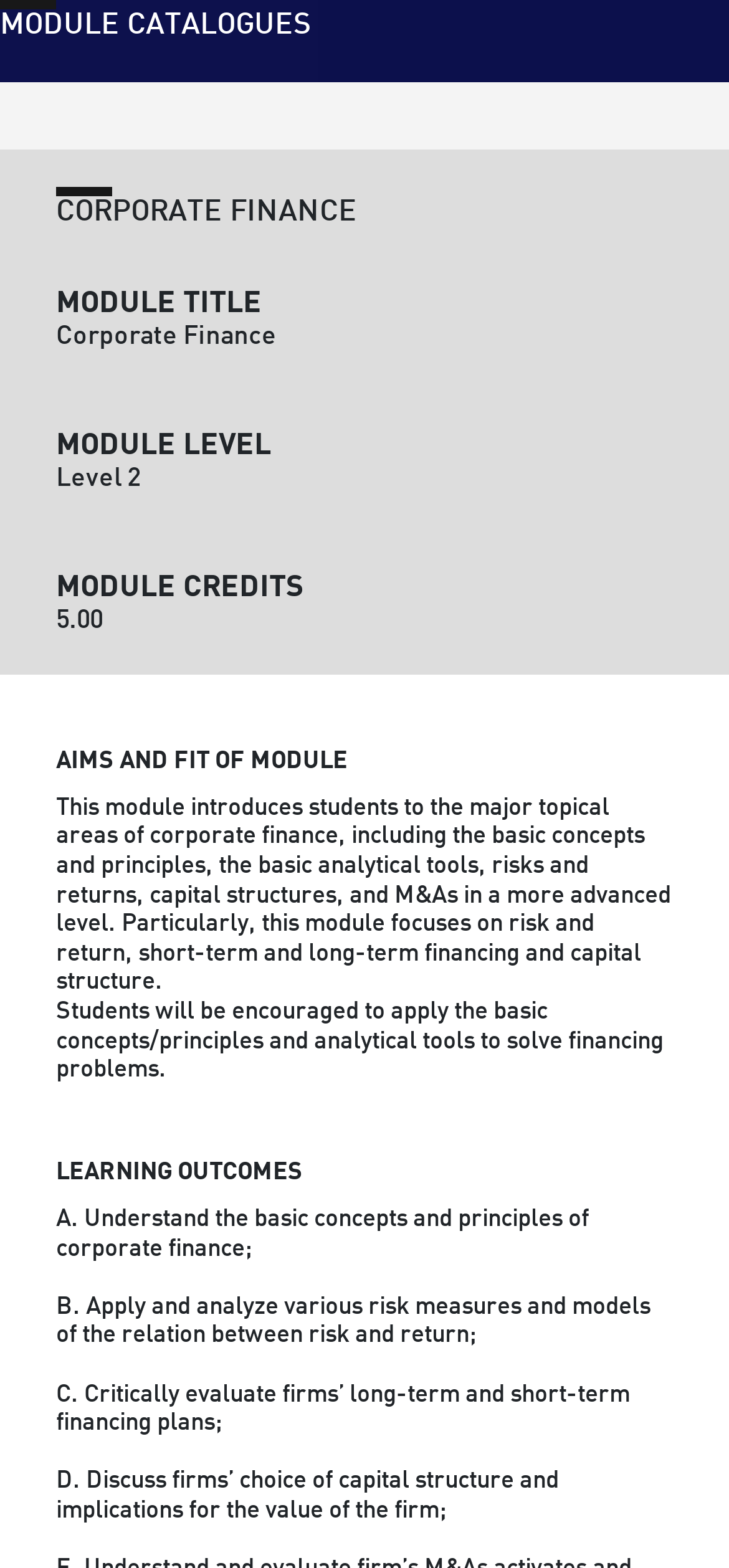What is one of the learning outcomes of the module?
Provide a concise answer using a single word or phrase based on the image.

Understand the basic concepts and principles of corporate finance